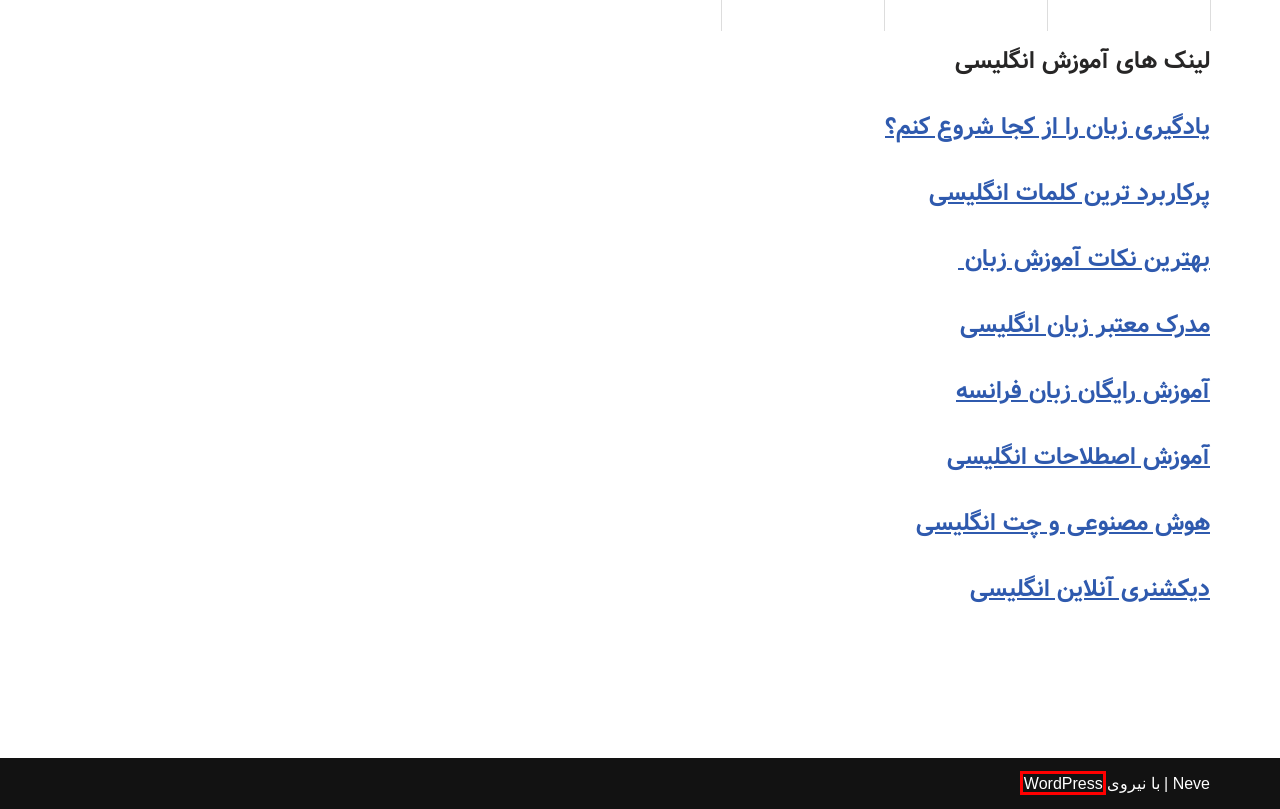Look at the screenshot of a webpage where a red bounding box surrounds a UI element. Your task is to select the best-matching webpage description for the new webpage after you click the element within the bounding box. The available options are:
A. Neve - Fast & Lightweight WordPress Theme Ideal for Any Website
B. کلیپ درباره آموزش زبان انگلیسی - دانلود کلیپ های آموزش زبان انگلیسی
C. بهترین نکات آموزش زبان انگلیسی
D. چت به زبان انگلیسی - بهترین سایت آموزش زبان انگلیسی
E. معنی انگلیسی در دیکشنری - آنلاین فارسی به انگلیسی سلام زبان
F. آمادگی آزمون آیلتس و تافل - لغات آزمون آیلتس و تافل
G. گزارش تکالیف انگلیسی - زبان آموزان سایت سلام زبان
H. Blog Tool, Publishing Platform, and CMS – WordPress.org

H